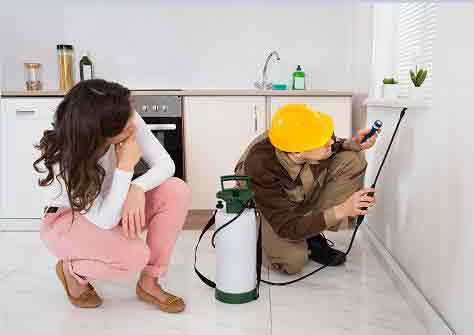Give a one-word or one-phrase response to the question: 
What is the woman's expression in the image?

Worry or curiosity